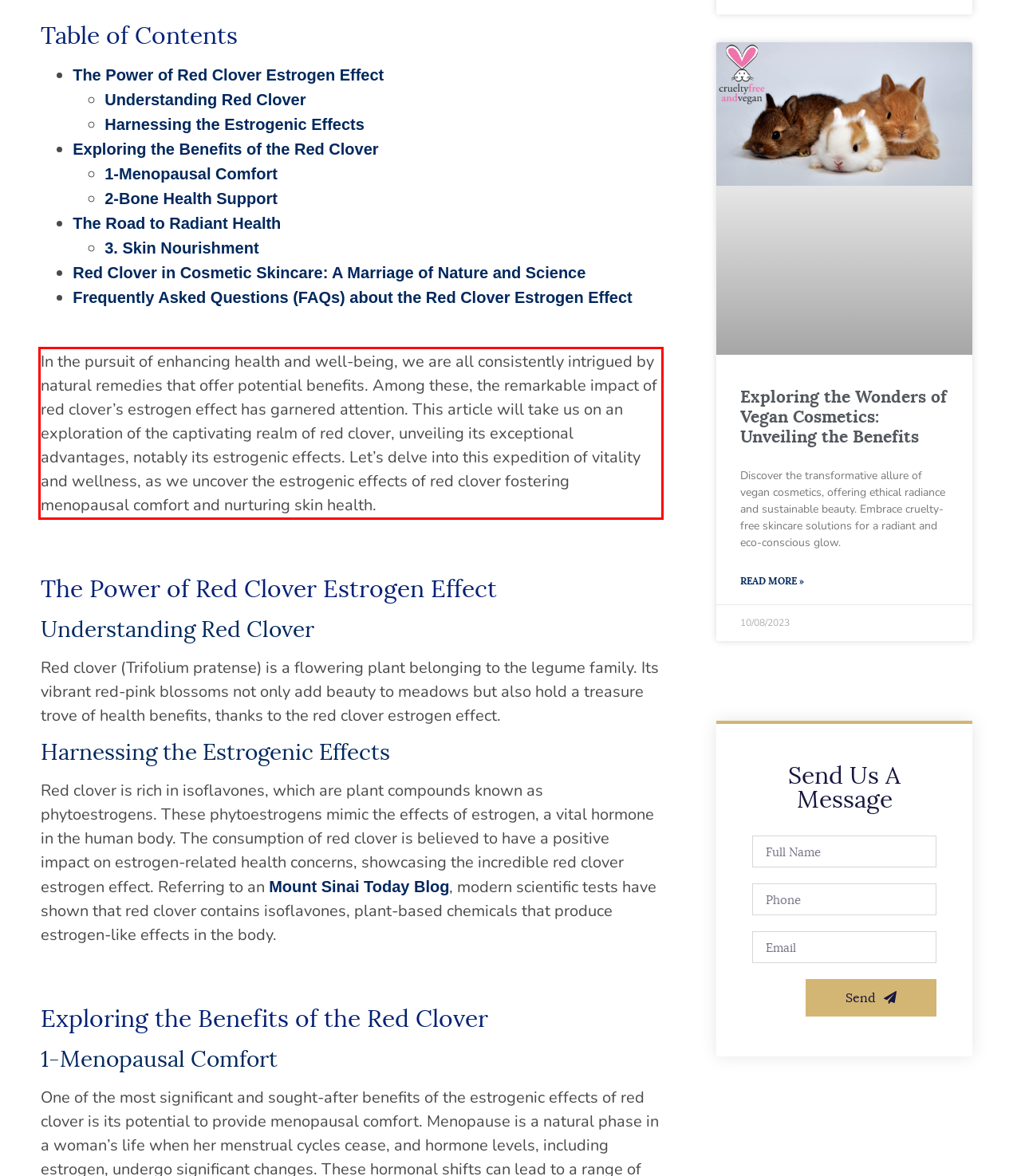Inspect the webpage screenshot that has a red bounding box and use OCR technology to read and display the text inside the red bounding box.

In the pursuit of enhancing health and well-being, we are all consistently intrigued by natural remedies that offer potential benefits. Among these, the remarkable impact of red clover’s estrogen effect has garnered attention. This article will take us on an exploration of the captivating realm of red clover, unveiling its exceptional advantages, notably its estrogenic effects. Let’s delve into this expedition of vitality and wellness, as we uncover the estrogenic effects of red clover fostering menopausal comfort and nurturing skin health.